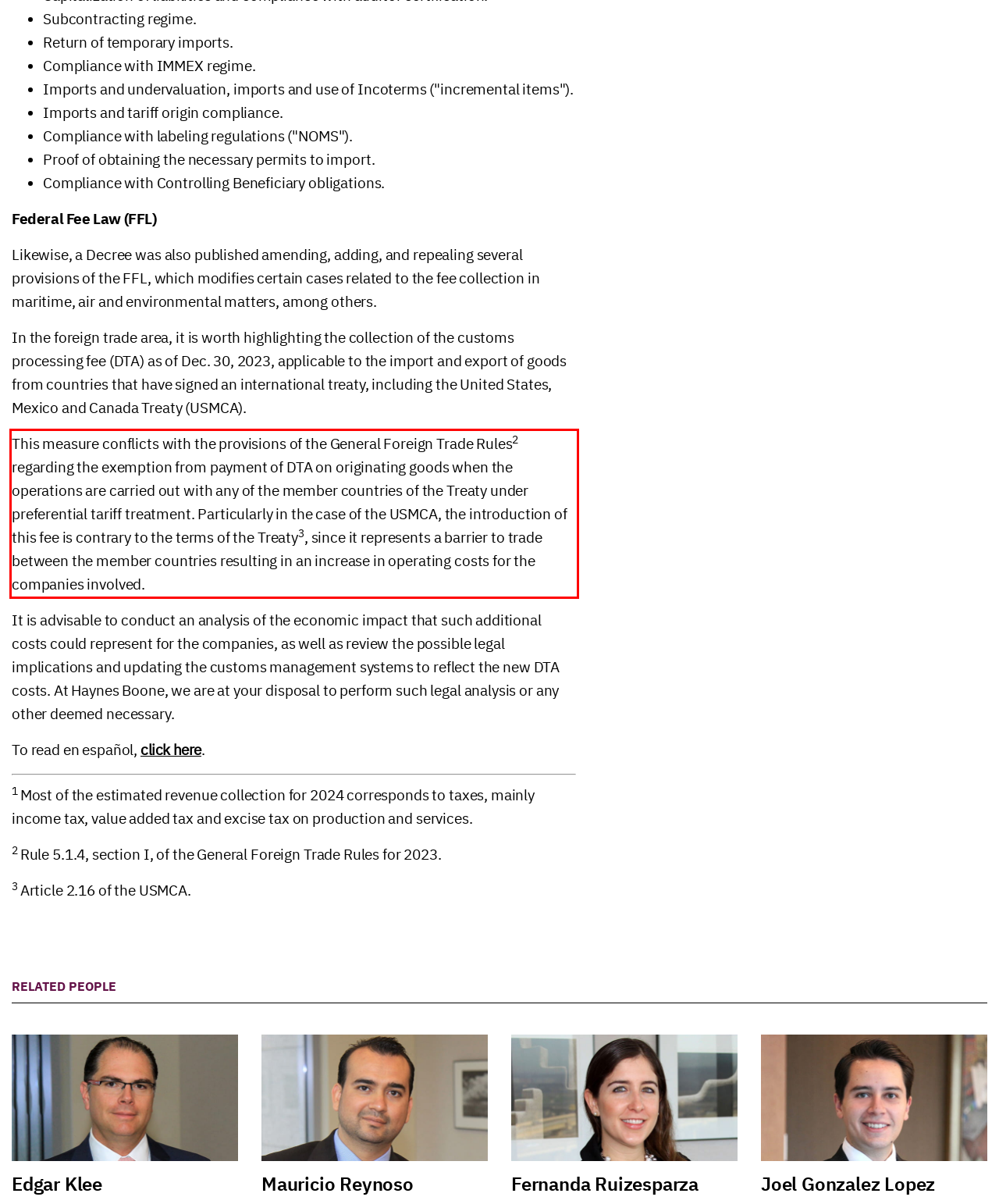Please look at the screenshot provided and find the red bounding box. Extract the text content contained within this bounding box.

This measure conflicts with the provisions of the General Foreign Trade Rules2 regarding the exemption from payment of DTA on originating goods when the operations are carried out with any of the member countries of the Treaty under preferential tariff treatment. Particularly in the case of the USMCA, the introduction of this fee is contrary to the terms of the Treaty3, since it represents a barrier to trade between the member countries resulting in an increase in operating costs for the companies involved.